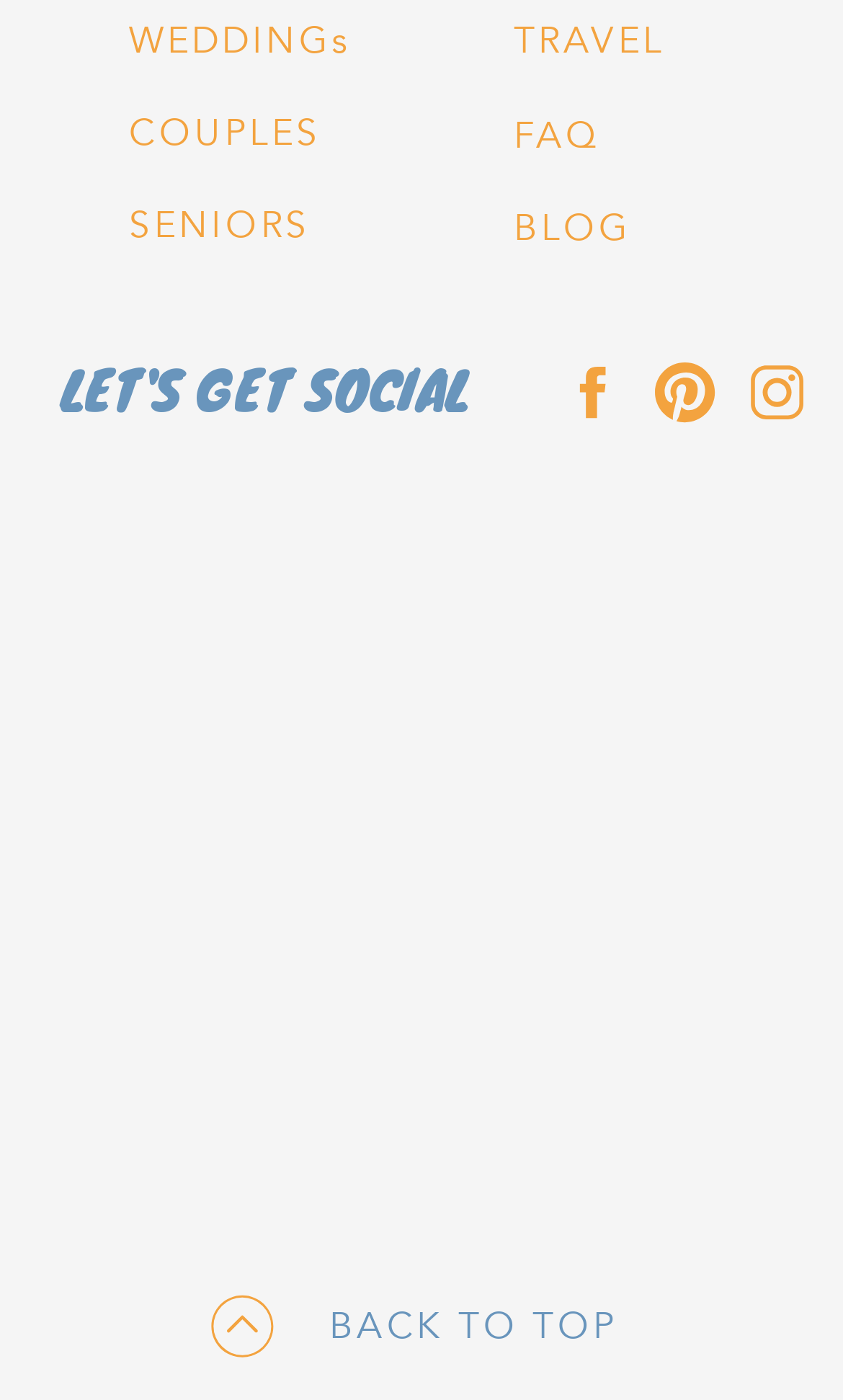Identify the bounding box coordinates of the clickable region to carry out the given instruction: "View the 'SENIORS' page".

[0.153, 0.137, 0.391, 0.164]